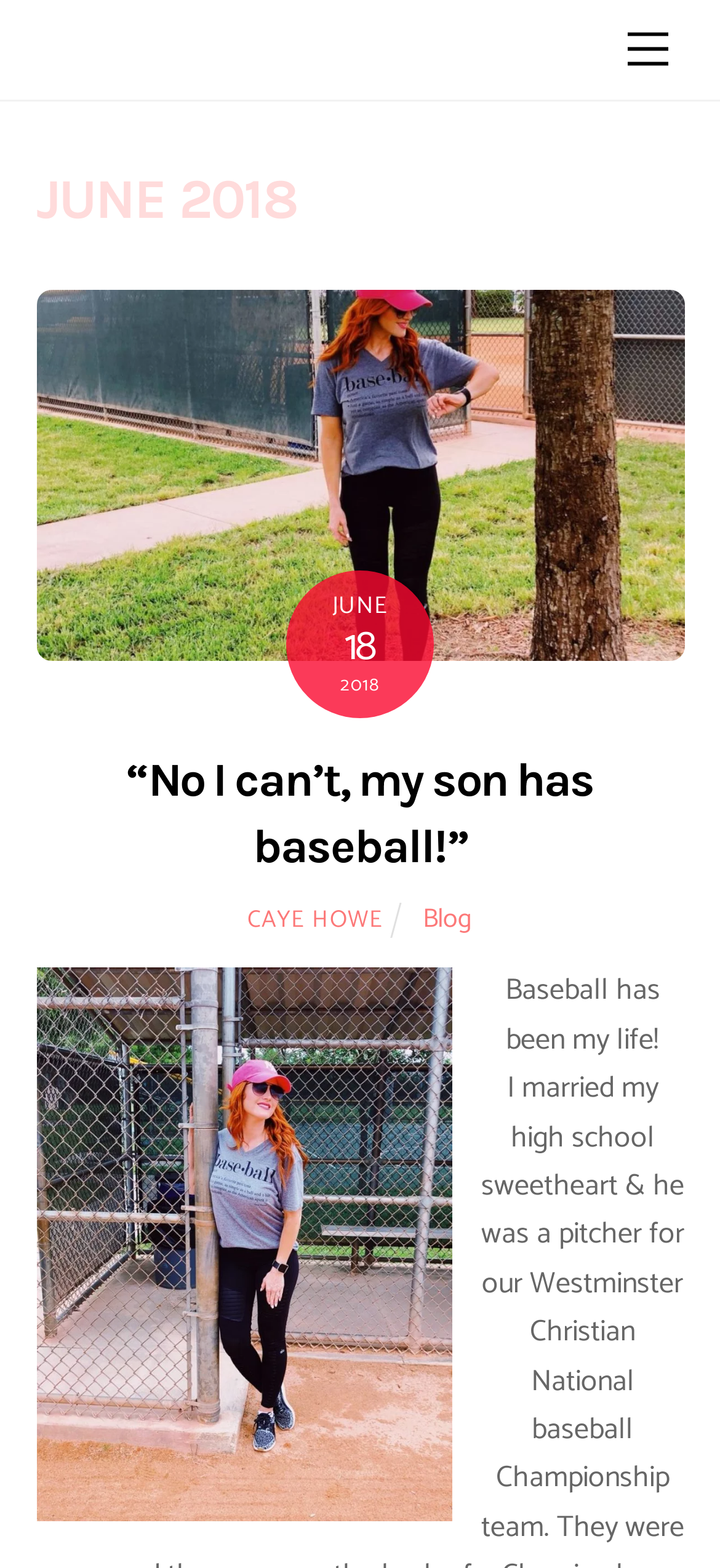What is the author's sentiment about baseball?
Examine the image and provide an in-depth answer to the question.

The author's sentiment about baseball is positive, which can be inferred from the quote 'Baseball has been my life!' and the overall tone of the webpage.